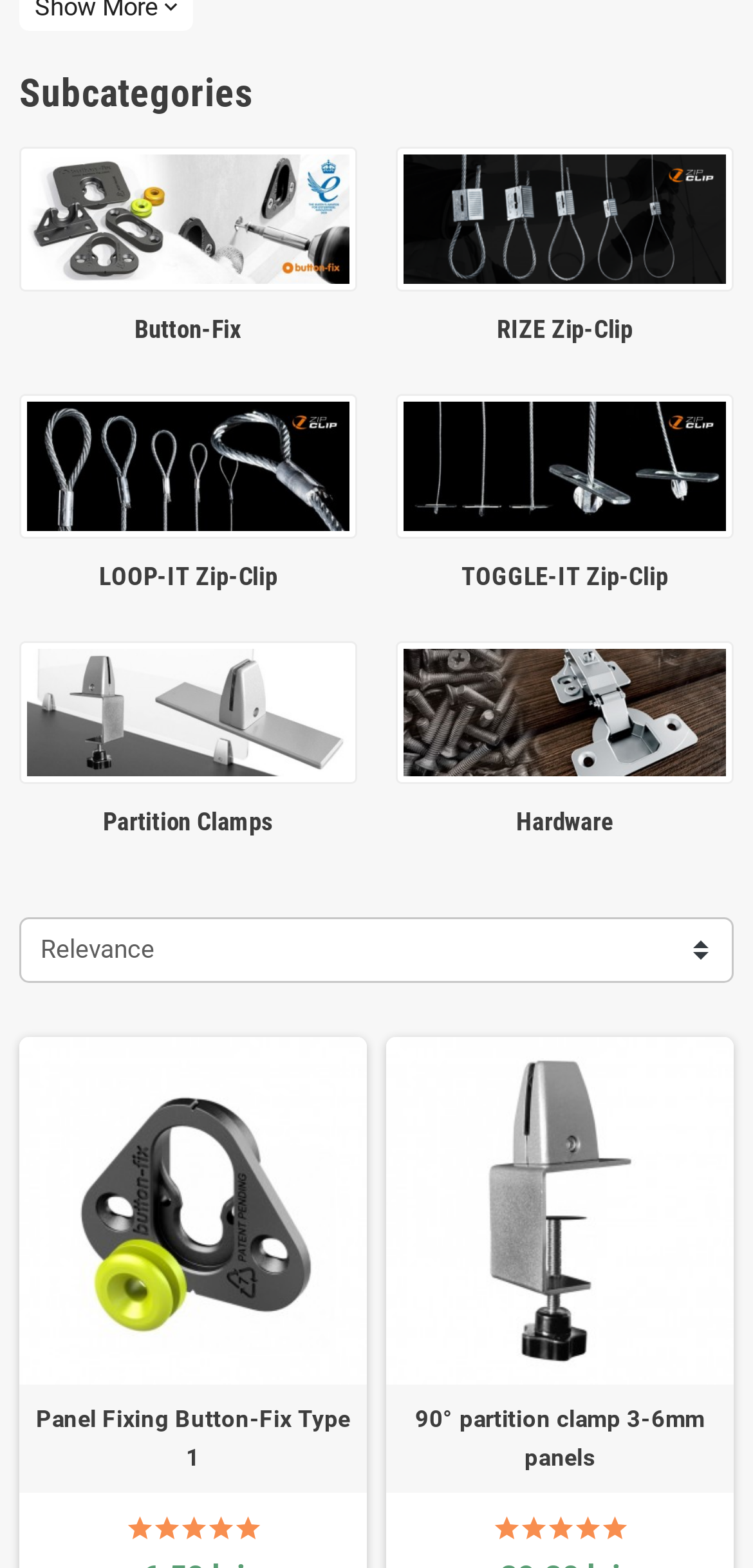How many products are listed under Button-Fix?
Based on the visual information, provide a detailed and comprehensive answer.

I looked at the links under the 'Button-Fix' heading and found two products: 'Panel Fixing Button-Fix Type 1' and another one without a specific name.